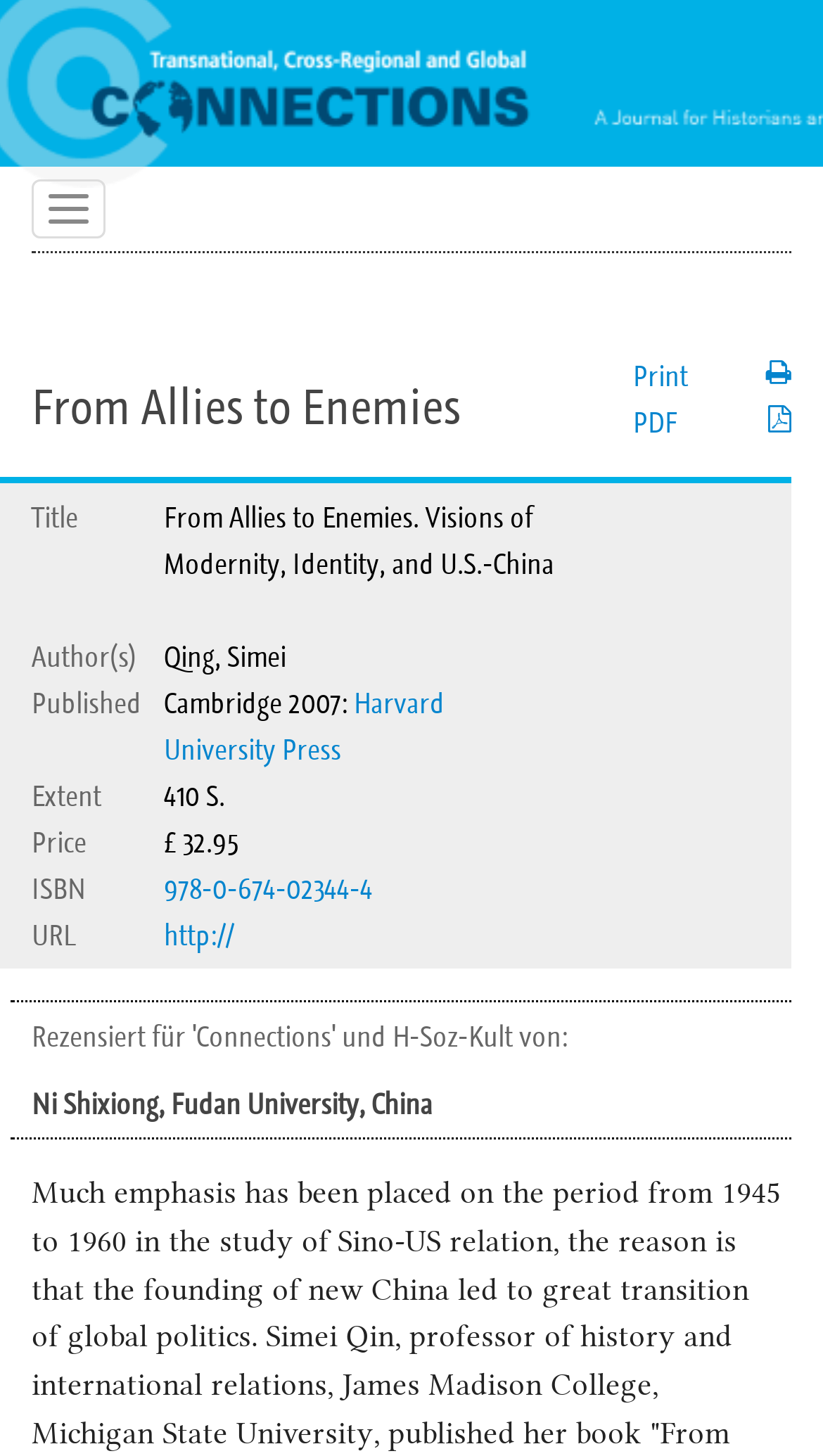Based on the provided description, "http://", find the bounding box of the corresponding UI element in the screenshot.

[0.2, 0.629, 0.284, 0.655]